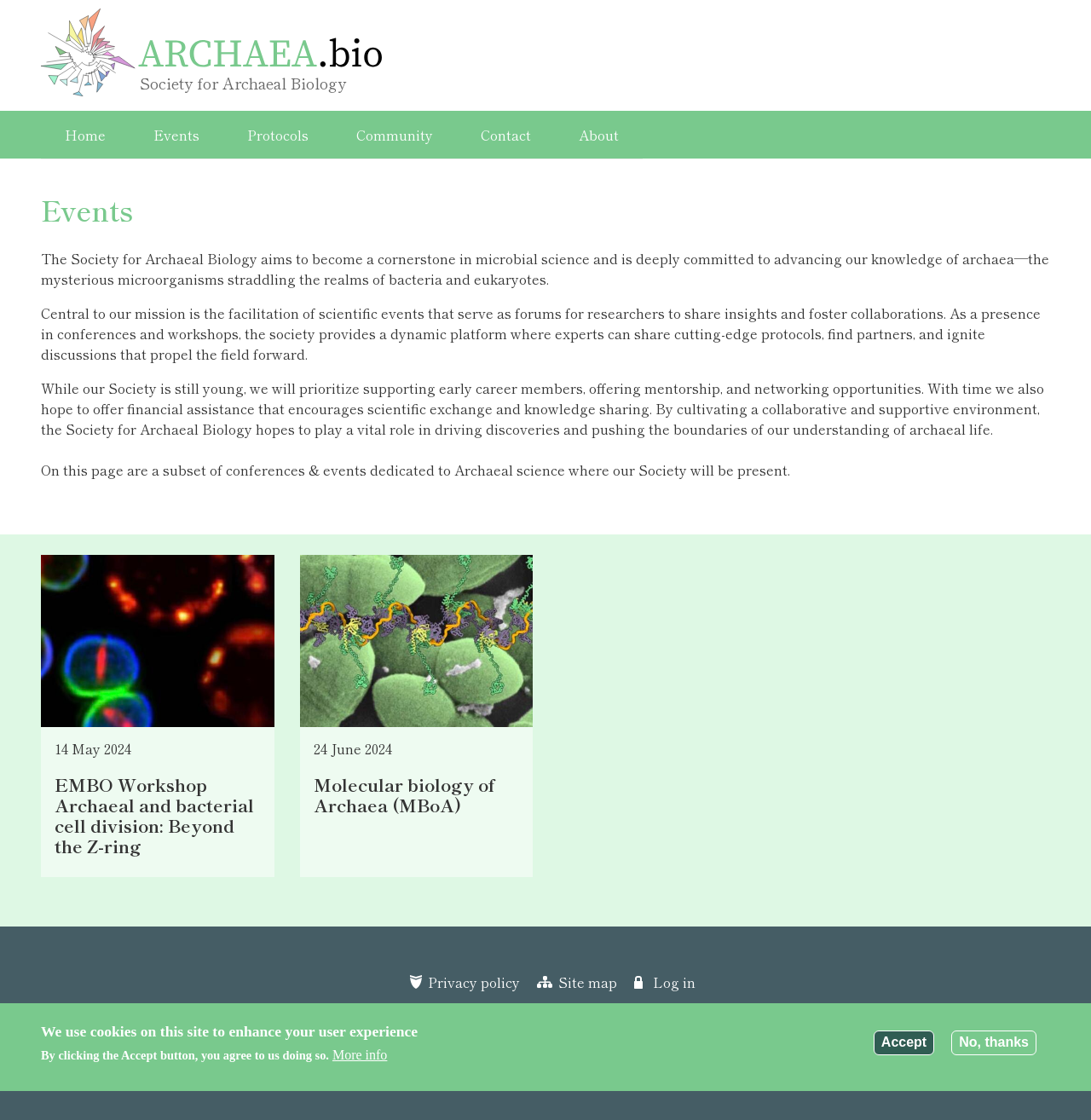What is the purpose of the society?
Offer a detailed and full explanation in response to the question.

The purpose of the society can be inferred from the static text element that describes the society's mission, which is to 'become a cornerstone in microbial science and is deeply committed to advancing our knowledge of archaea'.